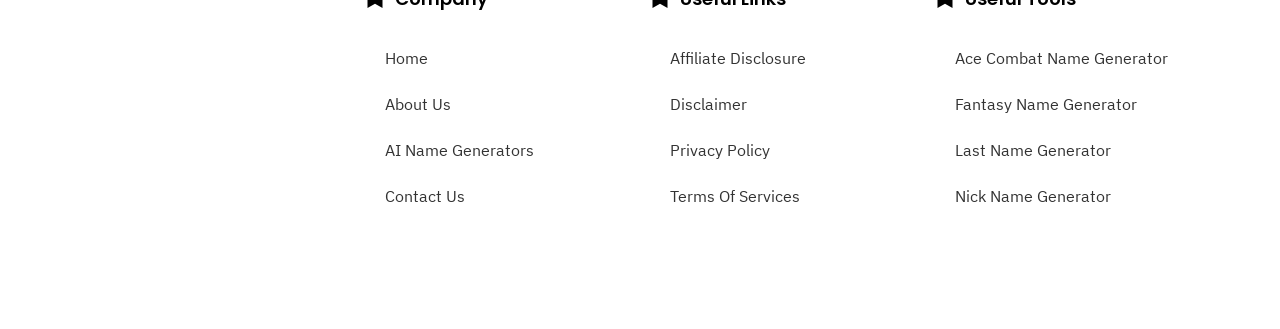Refer to the image and provide an in-depth answer to the question: 
Are there any links related to name generation on the webpage?

I found several links related to name generation, such as 'Ace Combat Name Generator', 'Fantasy Name Generator', 'Last Name Generator', and 'Nick Name Generator', which suggests that the webpage provides name generation services.